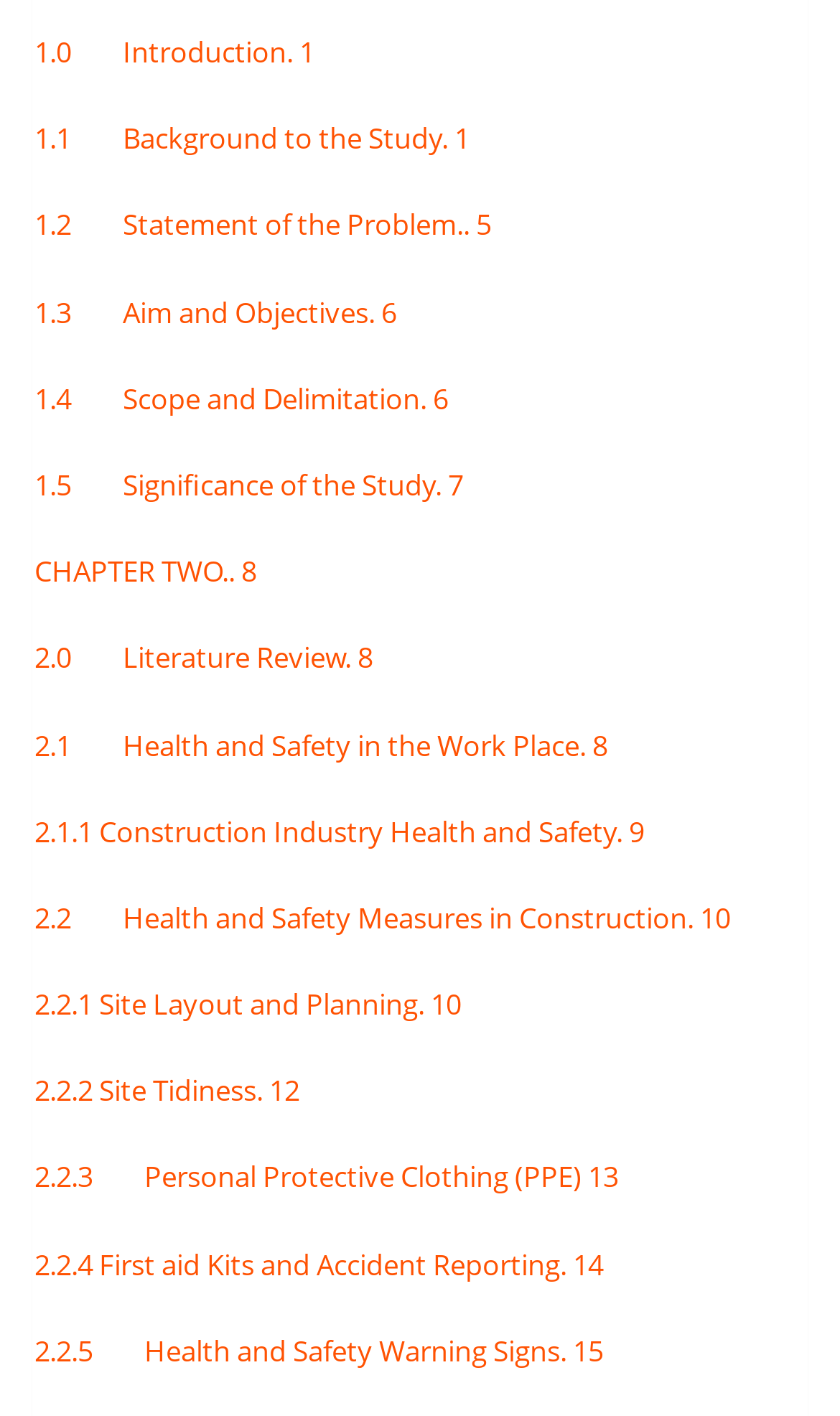Please answer the following question using a single word or phrase: 
What is the topic of section 2.1.1?

Construction Industry Health and Safety